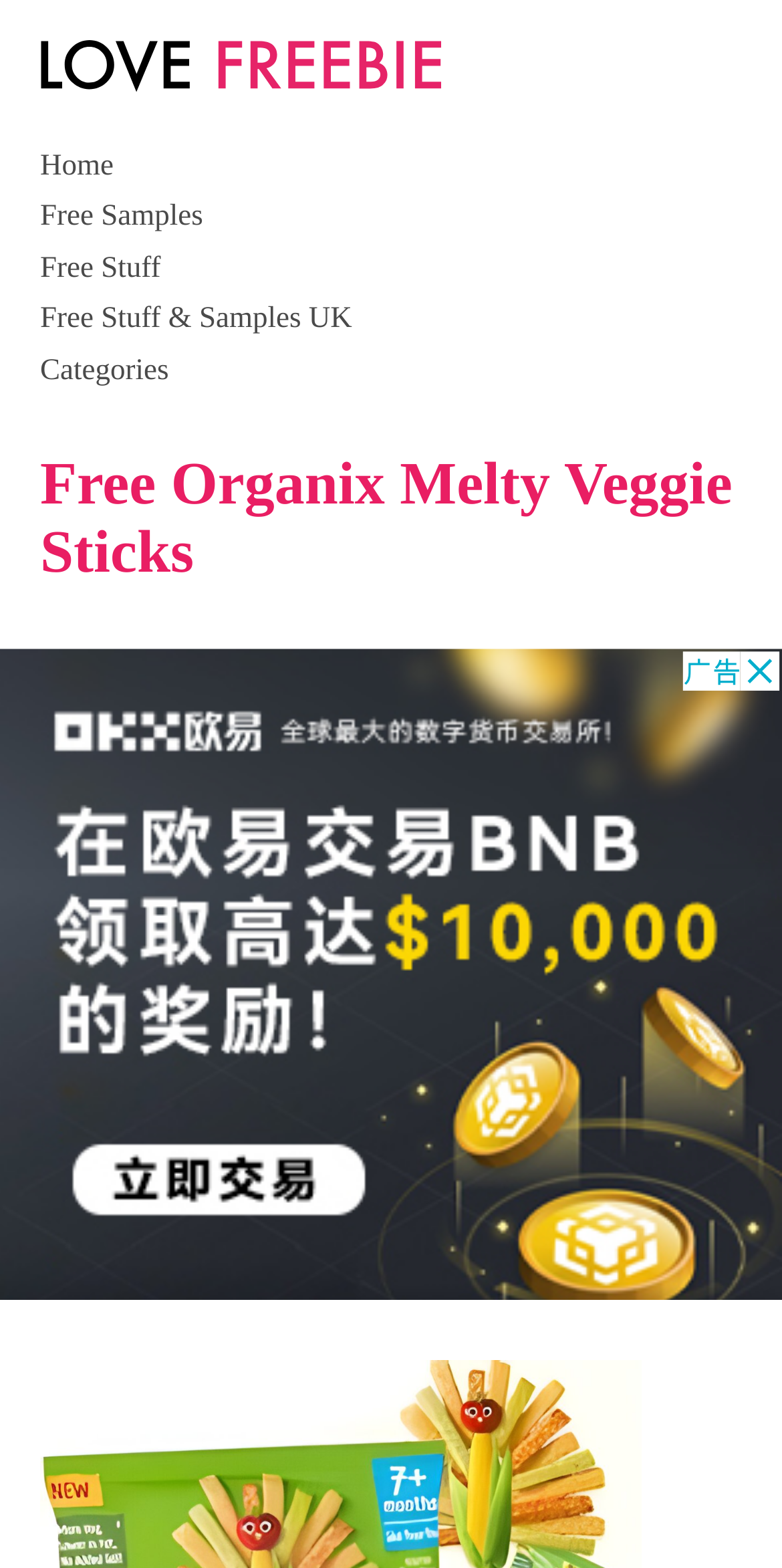Identify the bounding box coordinates of the element that should be clicked to fulfill this task: "Read about Free Organix Melty Veggie Sticks". The coordinates should be provided as four float numbers between 0 and 1, i.e., [left, top, right, bottom].

[0.051, 0.288, 0.949, 0.375]